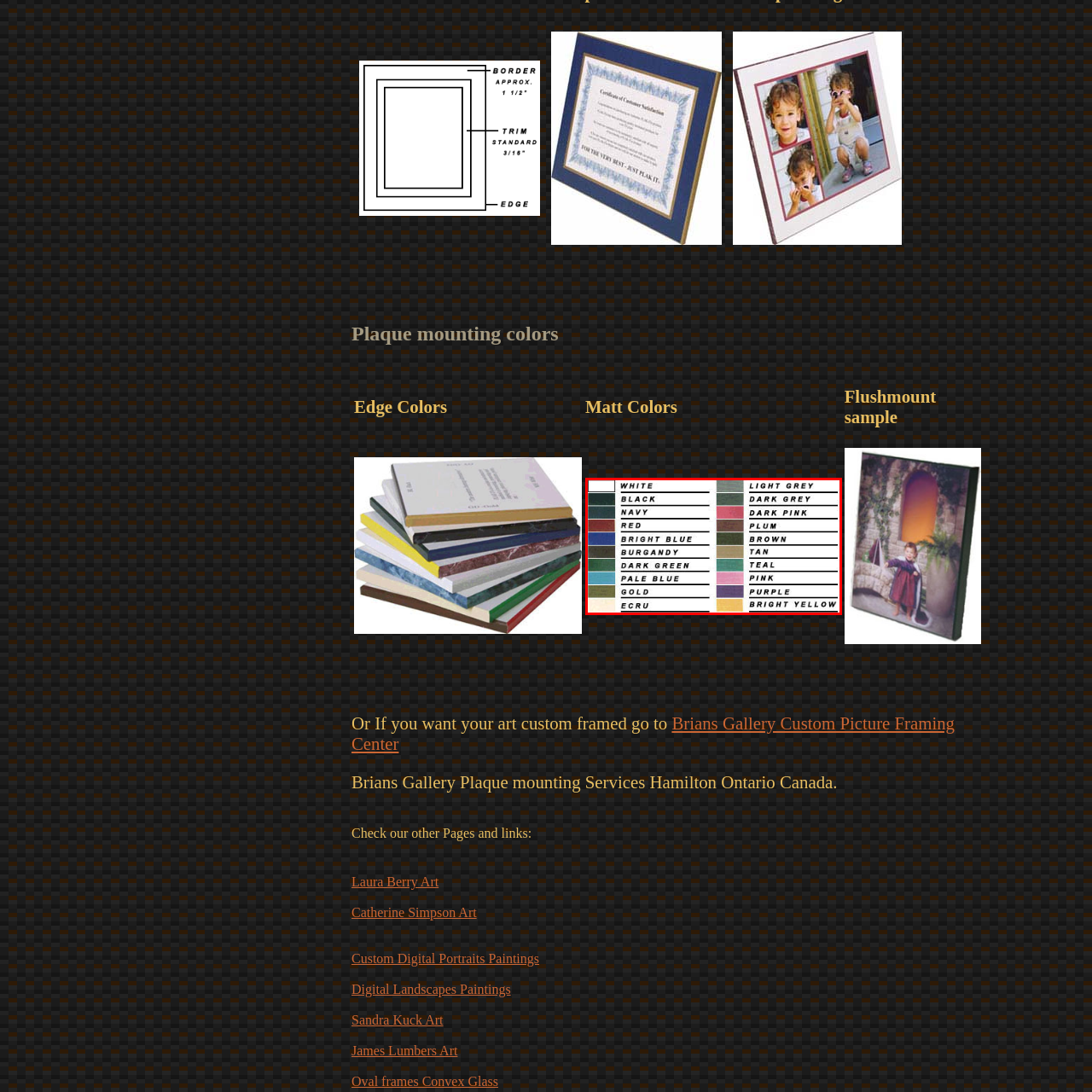Look at the image inside the red boundary and respond to the question with a single word or phrase: What type of colors are shown on the left side of the chart?

Traditional and vibrant shades